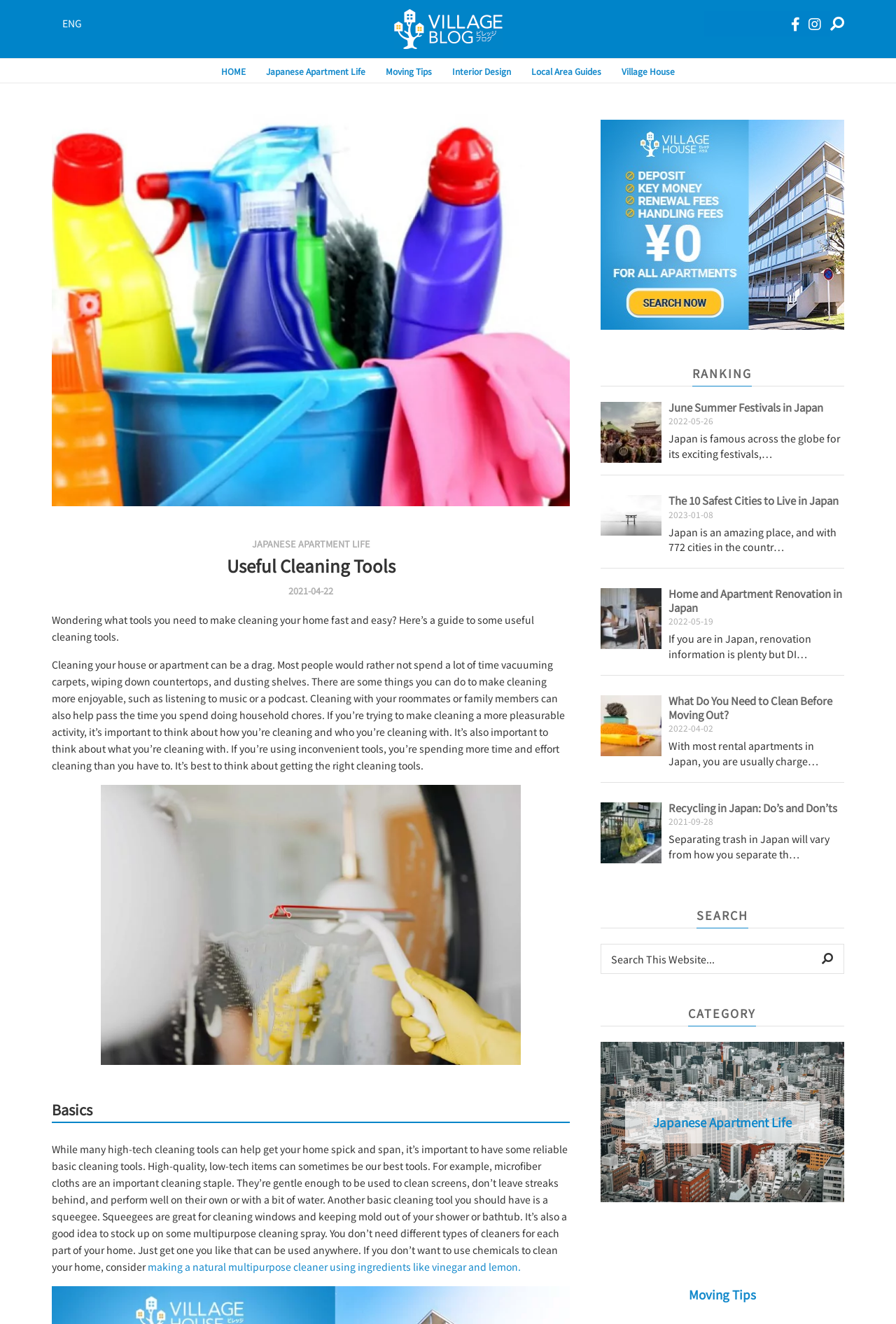Please give a succinct answer using a single word or phrase:
How many images are there on this webpage?

7